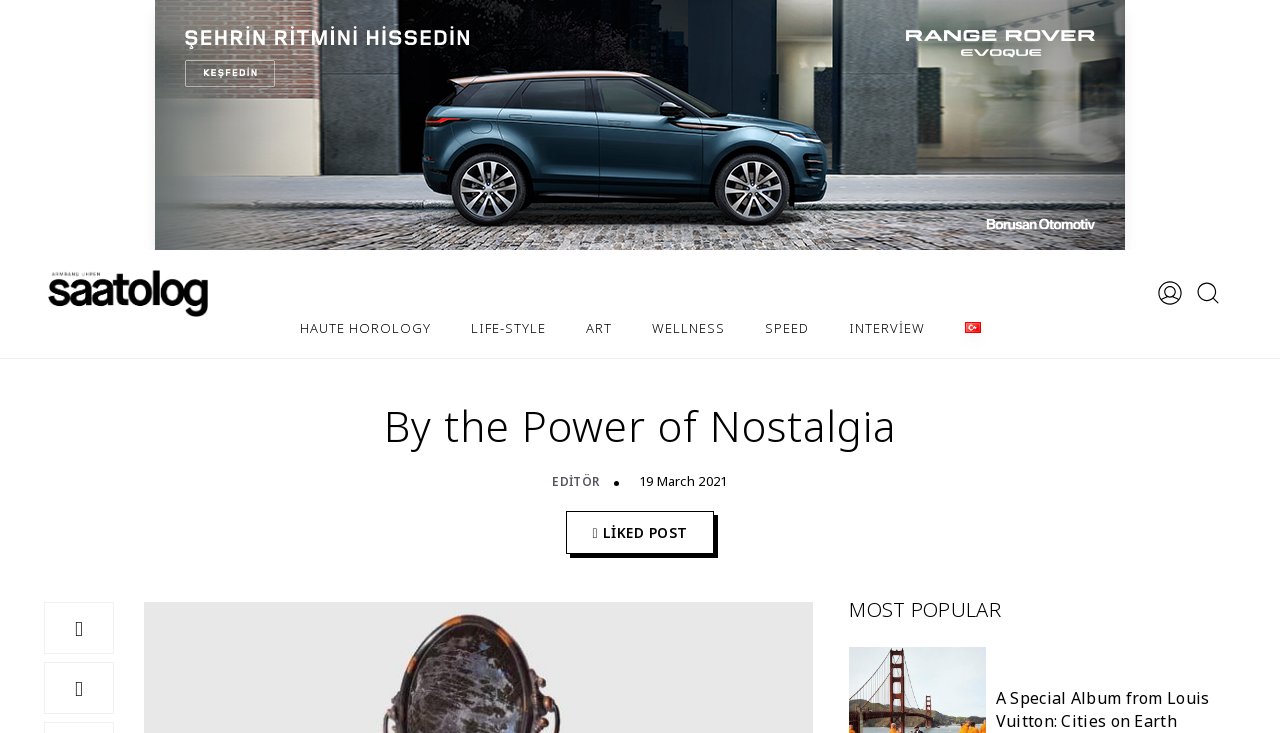How many social media icons are displayed? Please answer the question using a single word or phrase based on the image.

2